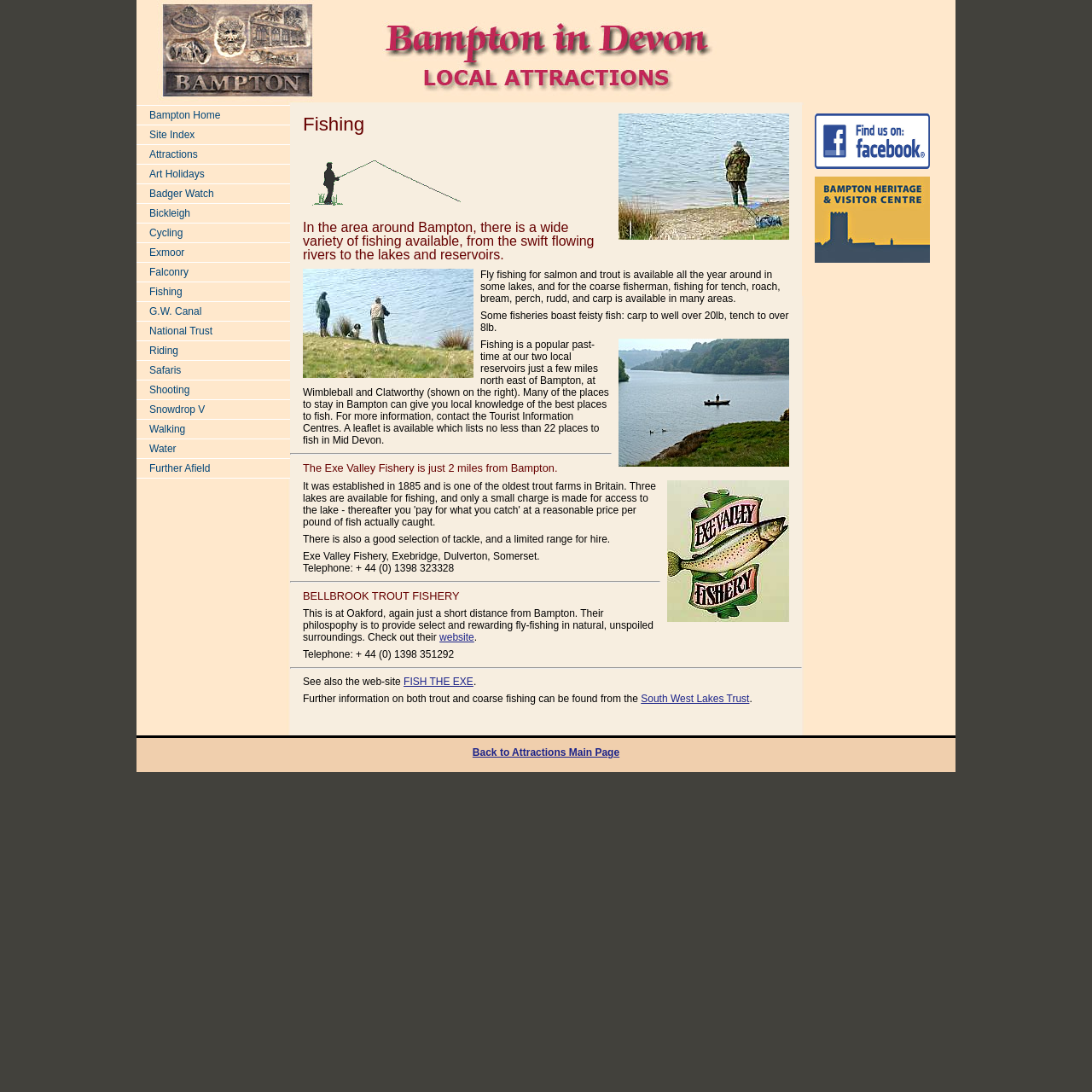What is the name of the fishery 2 miles from Bampton?
Your answer should be a single word or phrase derived from the screenshot.

Exe Valley Fishery